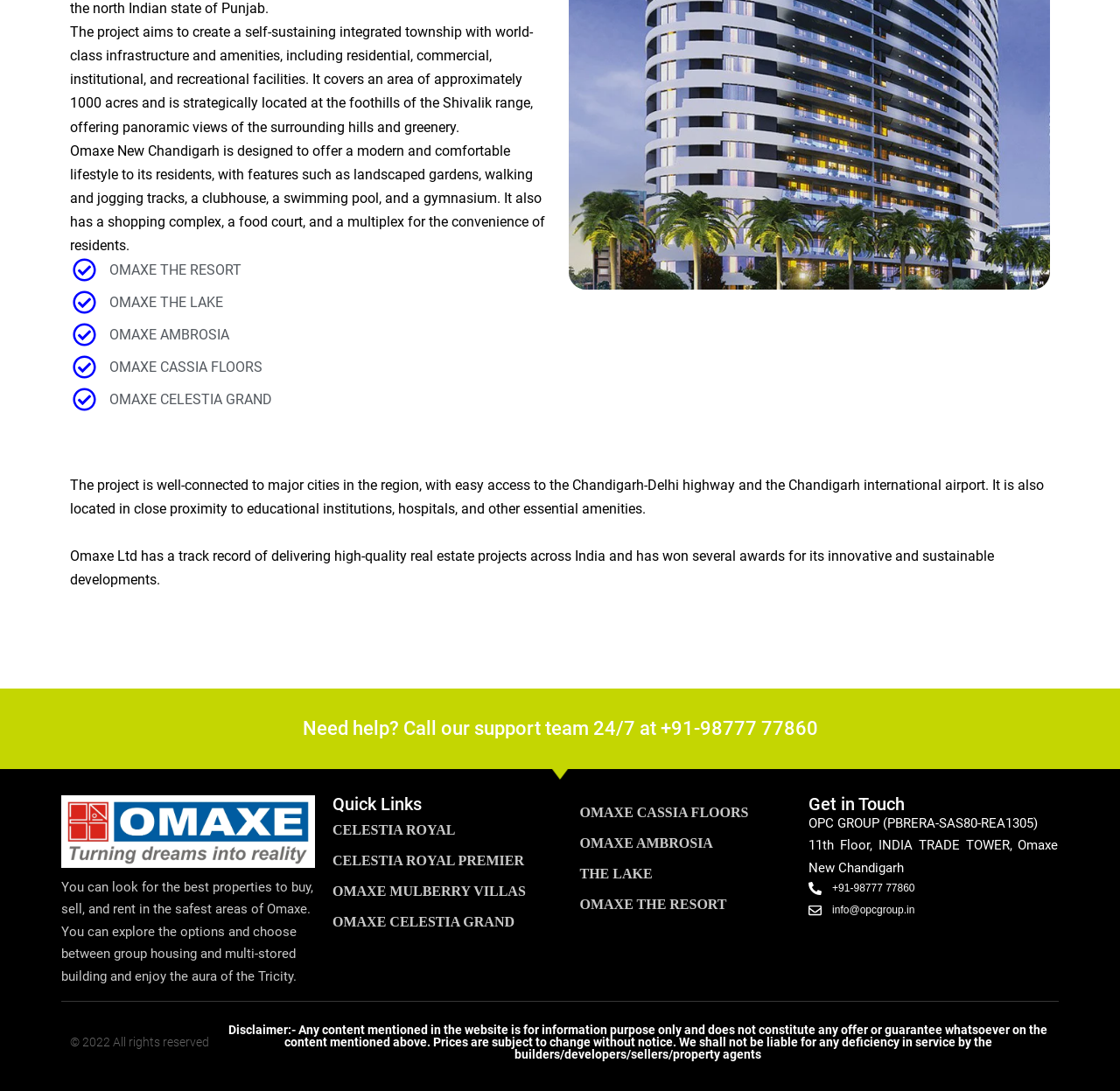What are the amenities available in Omaxe New Chandigarh?
Please interpret the details in the image and answer the question thoroughly.

The StaticText element with the text 'Omaxe New Chandigarh is designed to offer a modern and comfortable lifestyle to its residents, with features such as landscaped gardens, walking and jogging tracks, a clubhouse, a swimming pool, and a gymnasium. It also has a shopping complex, a food court, and a multiplex for the convenience of residents.' lists the various amenities available in Omaxe New Chandigarh.